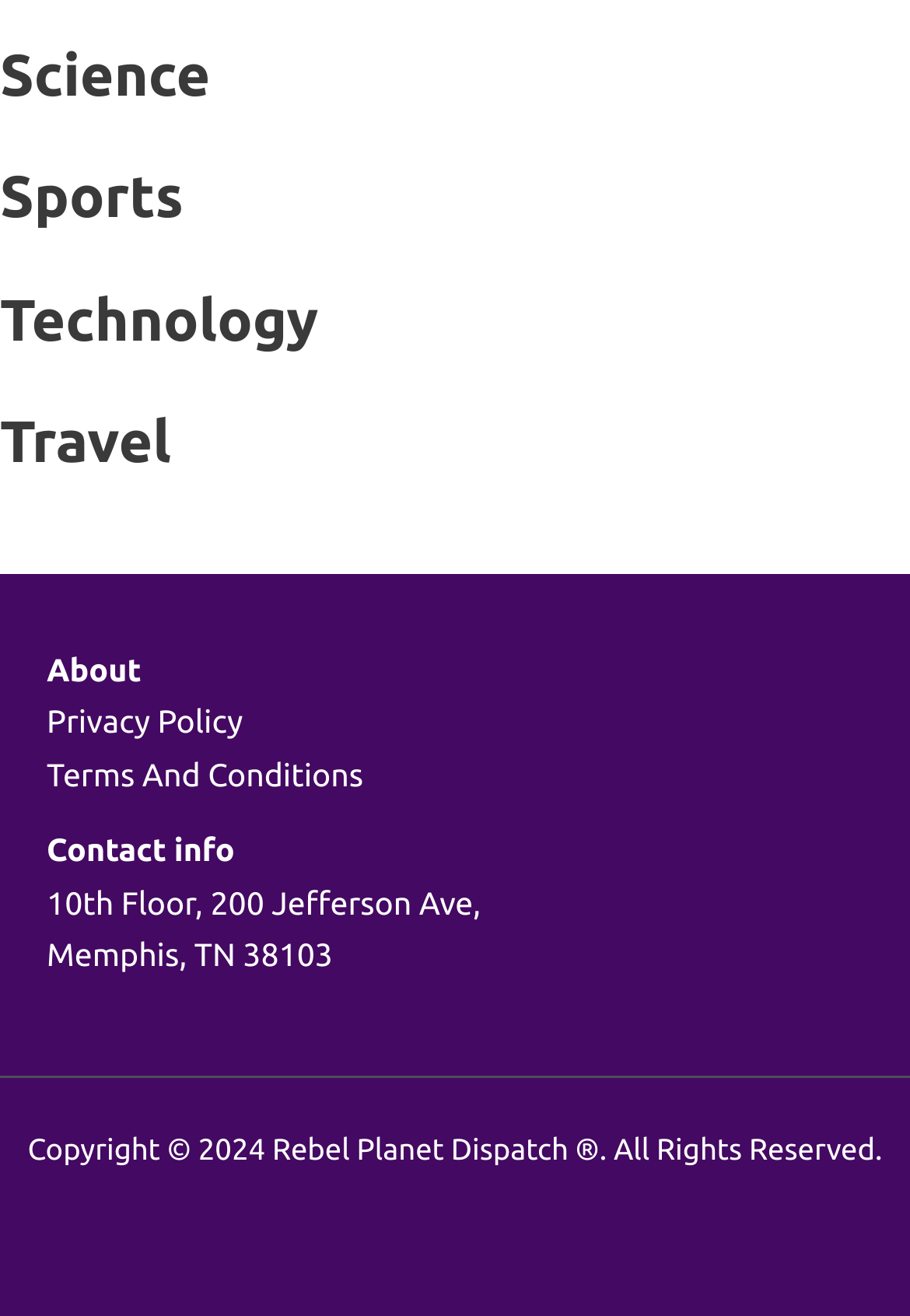What is the address of the company?
Please respond to the question thoroughly and include all relevant details.

I found the contact information section at the bottom of the webpage, which includes the address of the company. The address is '10th Floor, 200 Jefferson Ave, Memphis, TN 38103', indicating the physical location of the company.